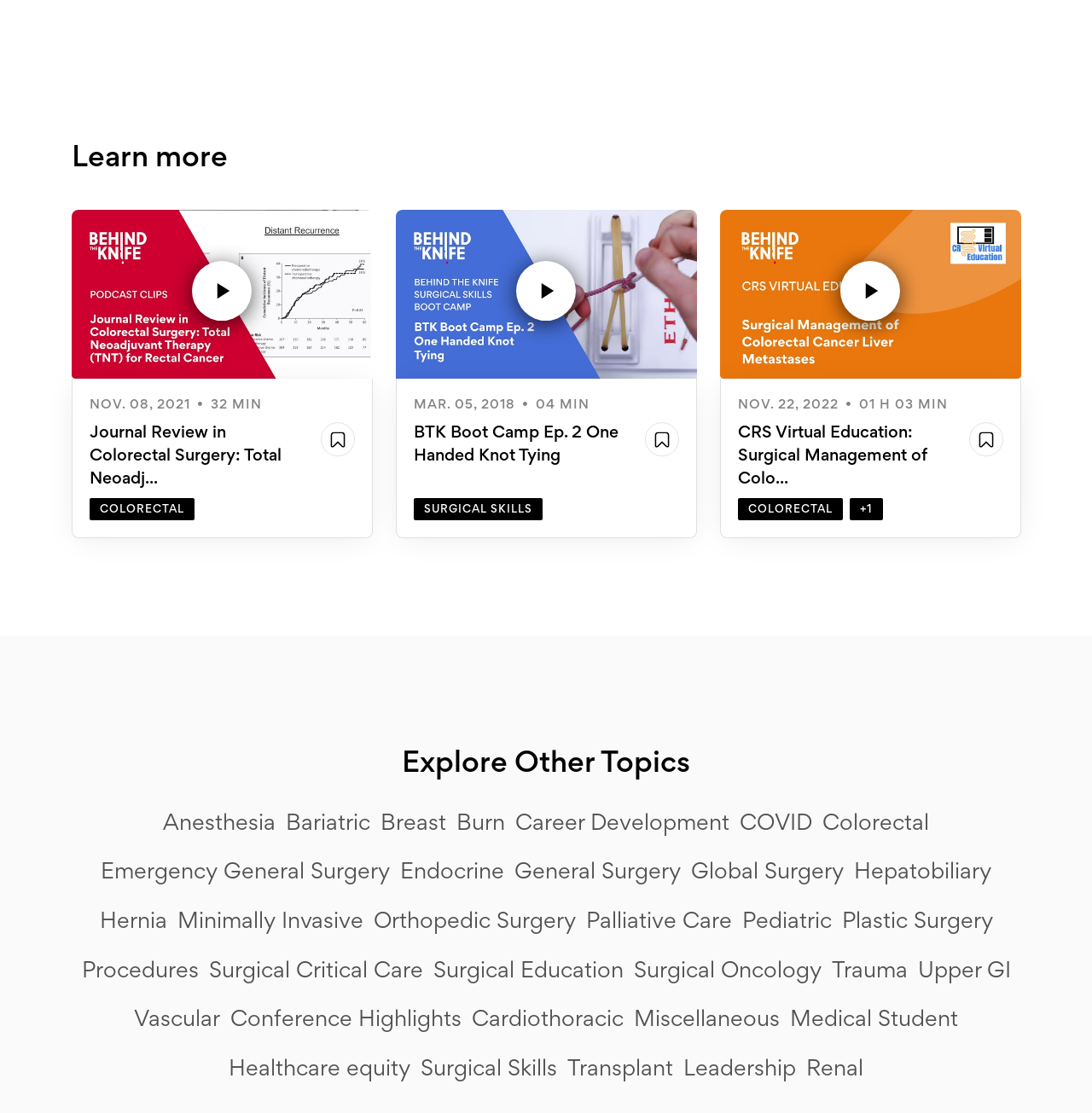Please find the bounding box coordinates of the element that needs to be clicked to perform the following instruction: "Click on the link to learn more about Journal Review in Colorectal Surgery". The bounding box coordinates should be four float numbers between 0 and 1, represented as [left, top, right, bottom].

[0.065, 0.188, 0.341, 0.483]